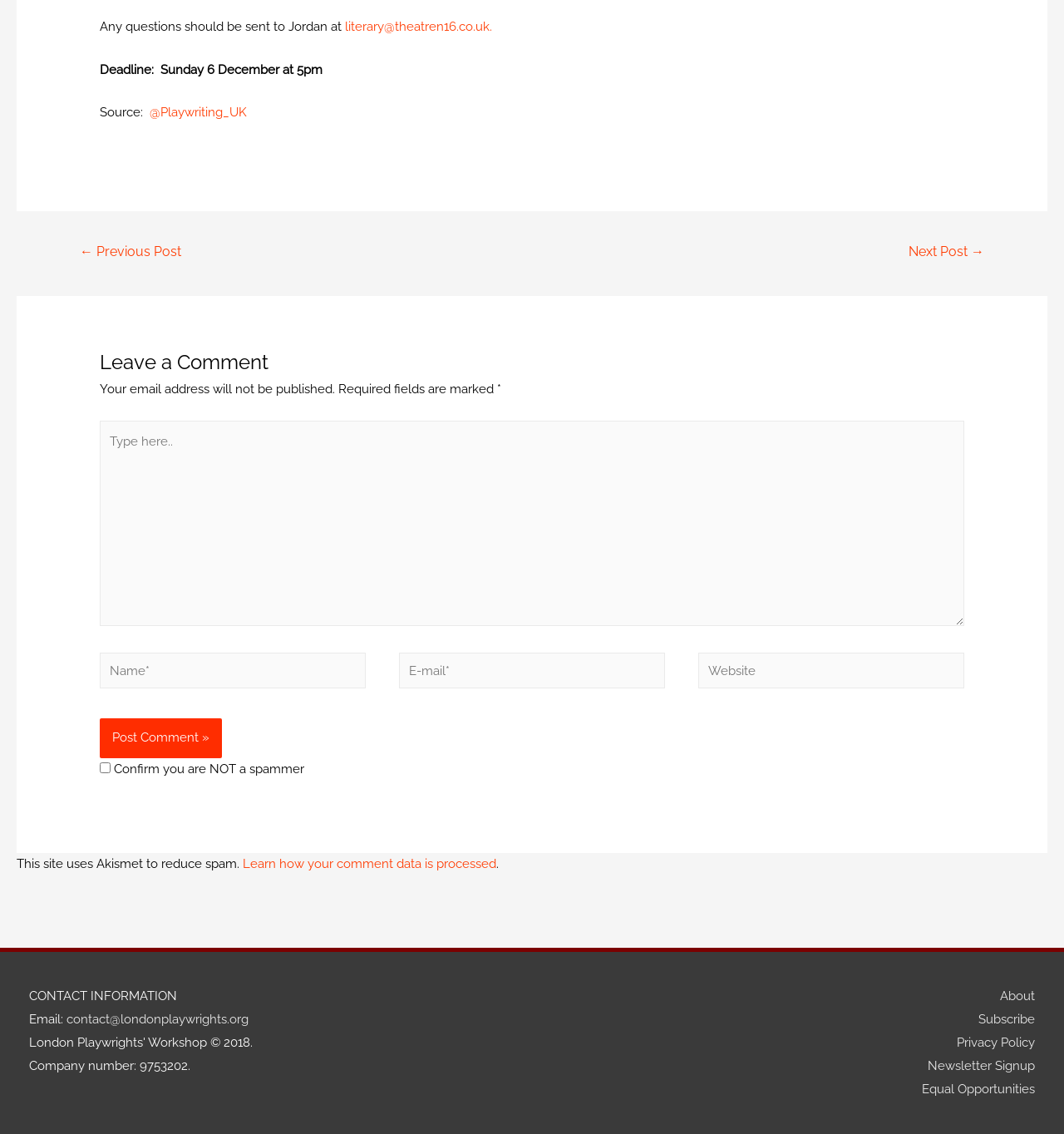Can you find the bounding box coordinates of the area I should click to execute the following instruction: "Send an email to Jordan"?

[0.094, 0.017, 0.324, 0.03]